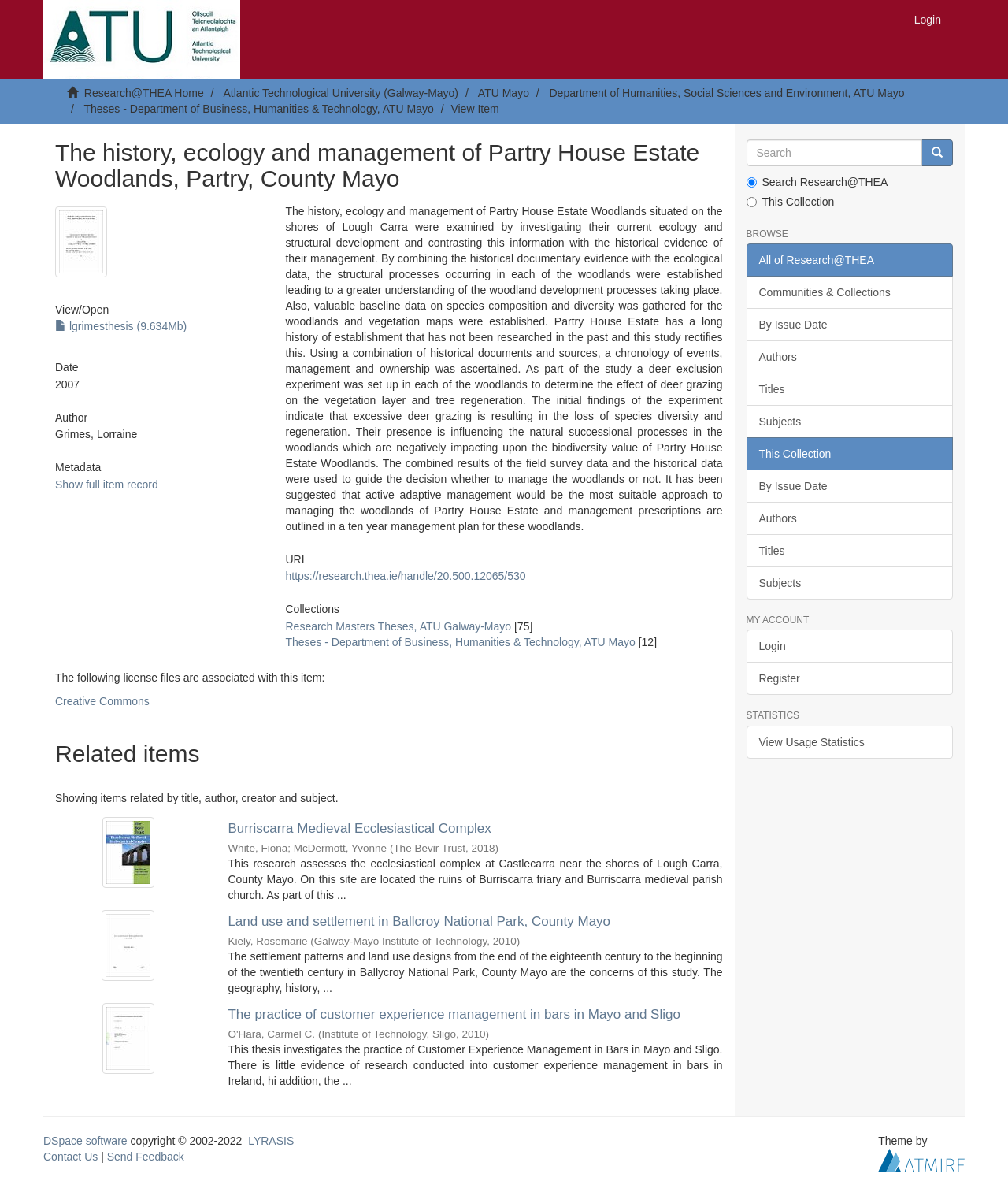Determine the bounding box coordinates of the clickable element to complete this instruction: "Search". Provide the coordinates in the format of four float numbers between 0 and 1, [left, top, right, bottom].

[0.74, 0.117, 0.915, 0.139]